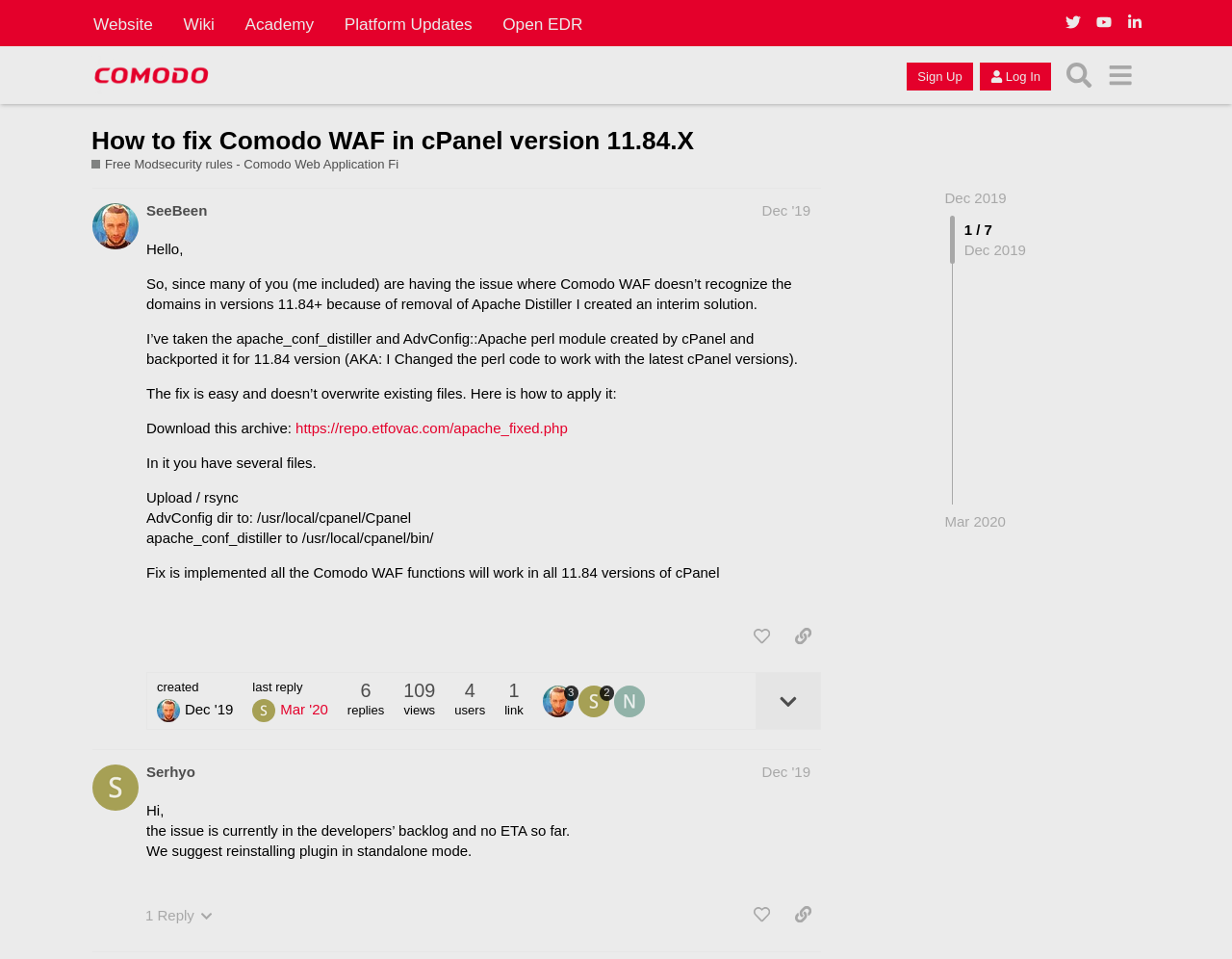Using the element description: "Website", determine the bounding box coordinates for the specified UI element. The coordinates should be four float numbers between 0 and 1, [left, top, right, bottom].

[0.066, 0.008, 0.134, 0.042]